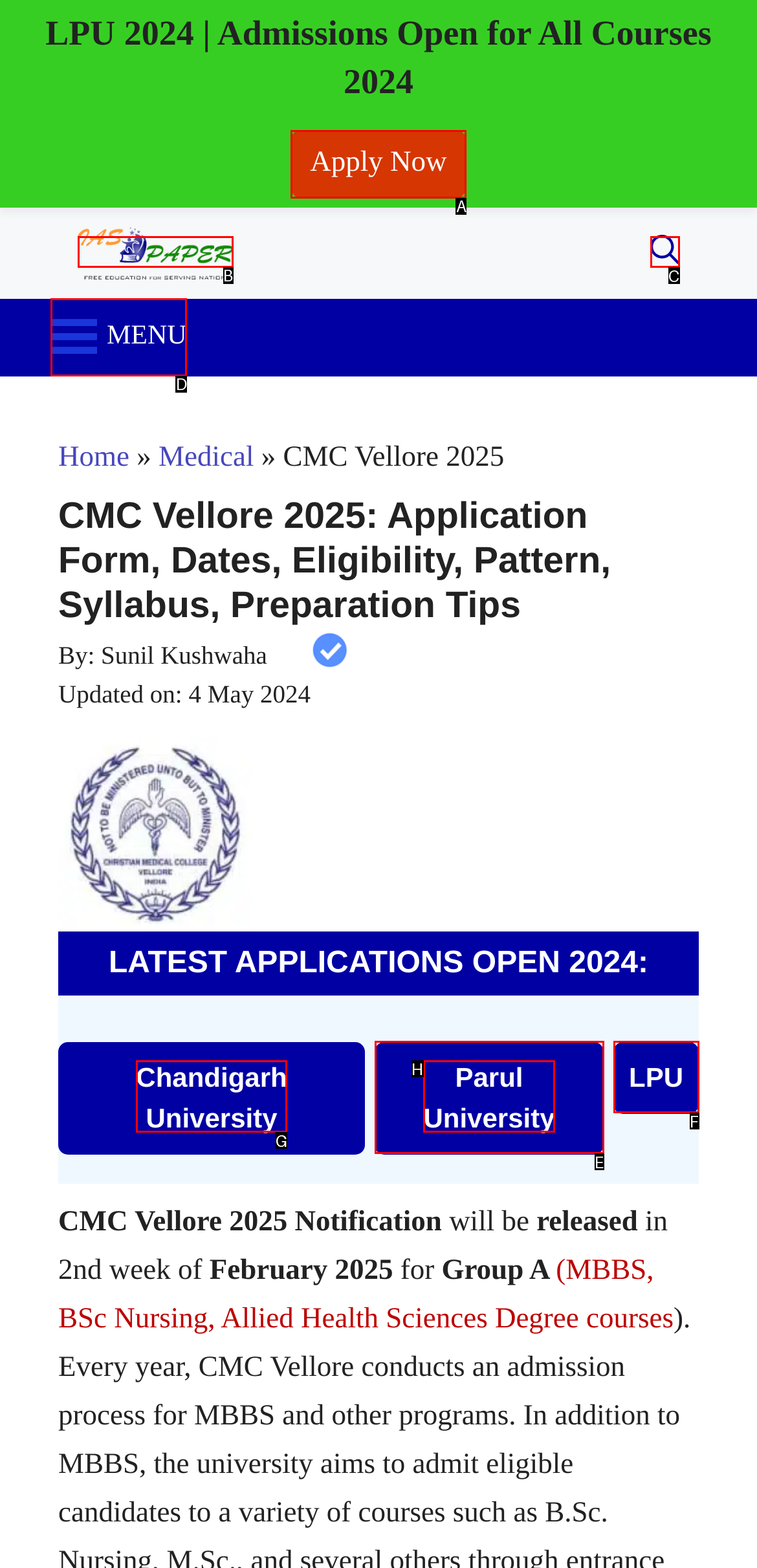From the available choices, determine which HTML element fits this description: Chandigarh University Respond with the correct letter.

G